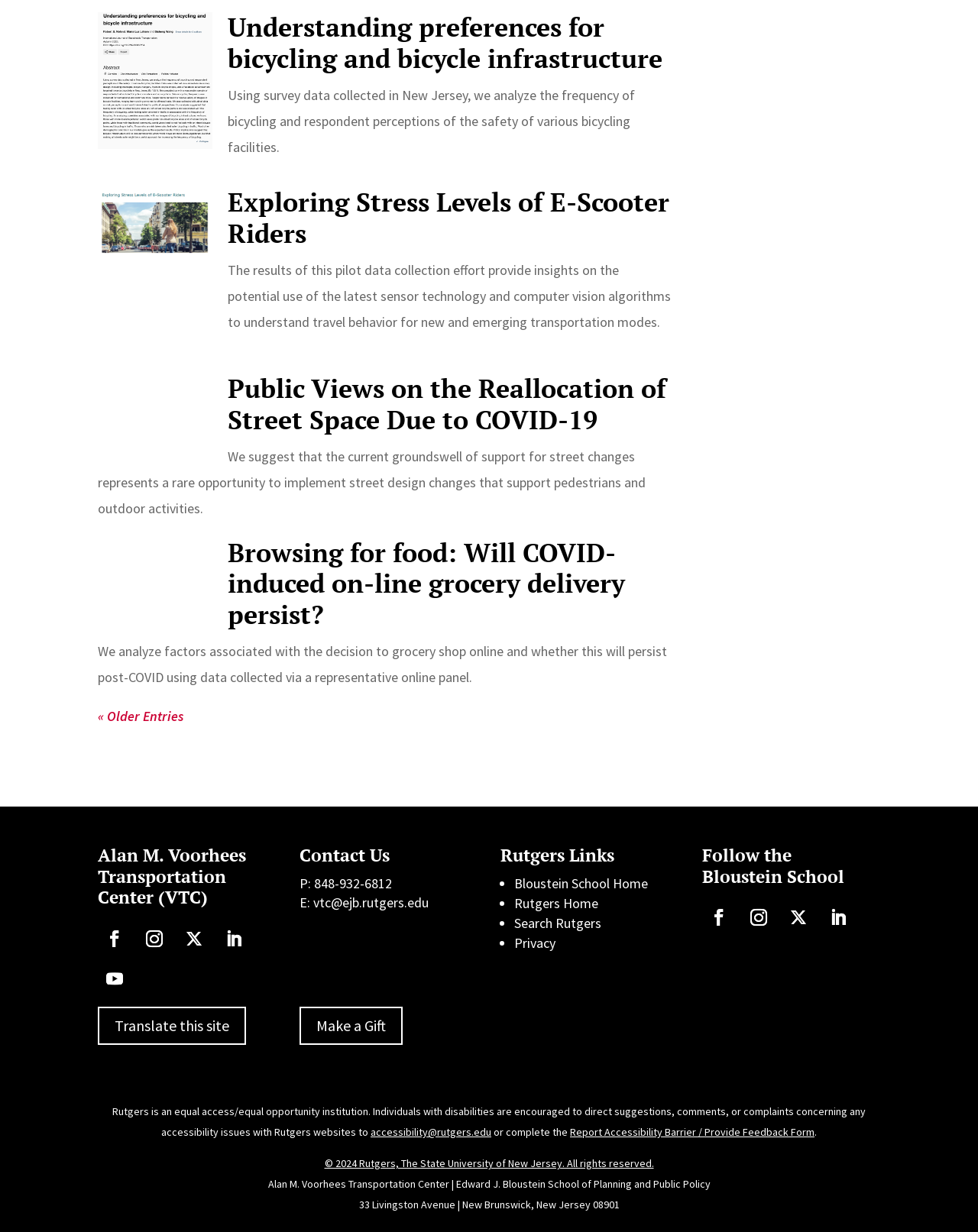Please respond in a single word or phrase: 
What is the purpose of the 'Contact Us' section?

To provide contact information